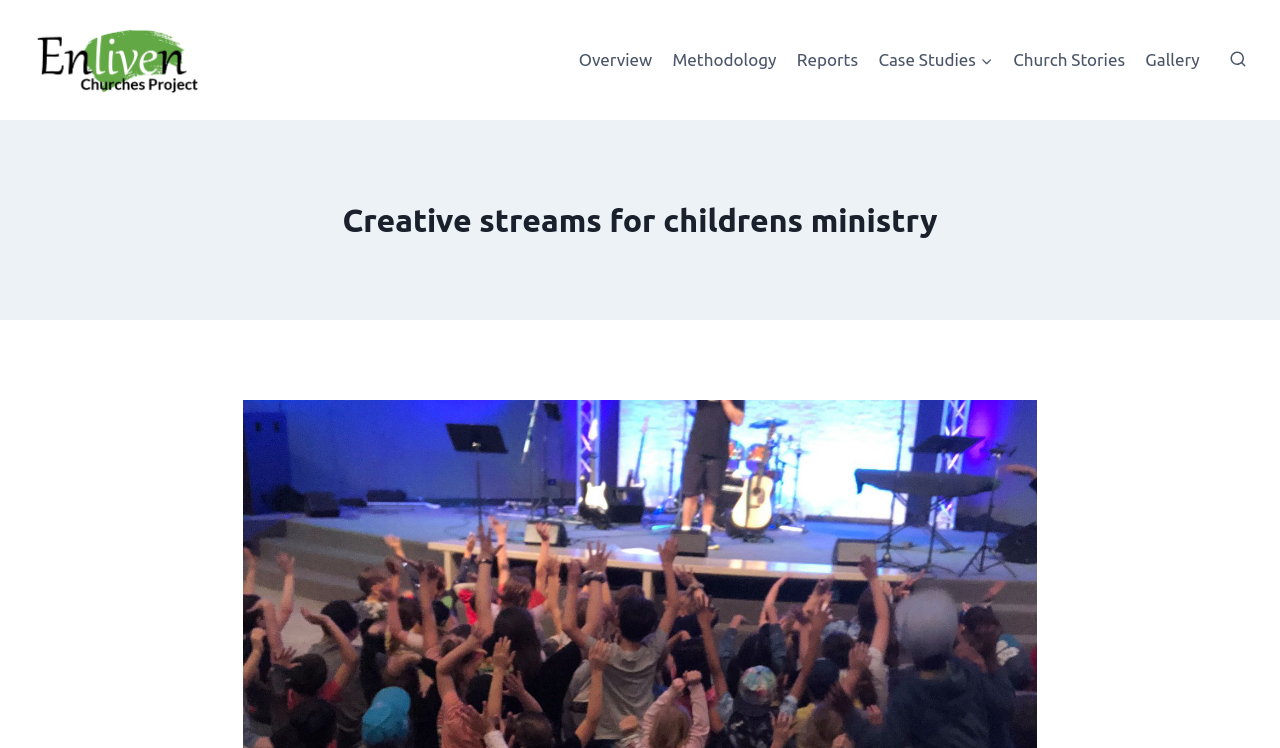Given the element description Church Stories, specify the bounding box coordinates of the corresponding UI element in the format (top-left x, top-left y, bottom-right x, bottom-right y). All values must be between 0 and 1.

[0.784, 0.048, 0.887, 0.112]